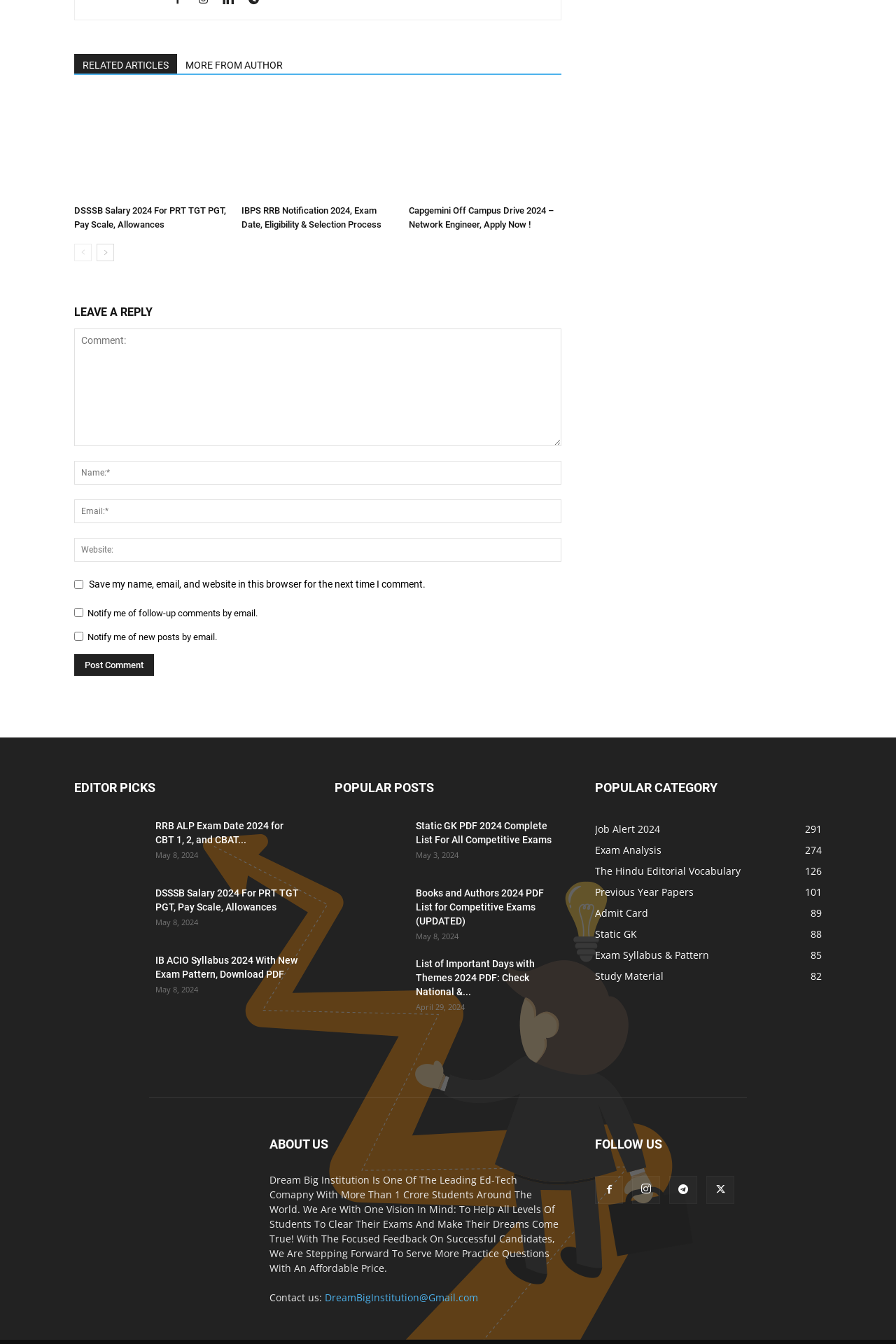Provide a thorough and detailed response to the question by examining the image: 
What is the category with the most job alerts?

I looked at the link elements under the heading 'POPULAR CATEGORY' and found that 'Job Alert 2024' has the highest number, which is 291.